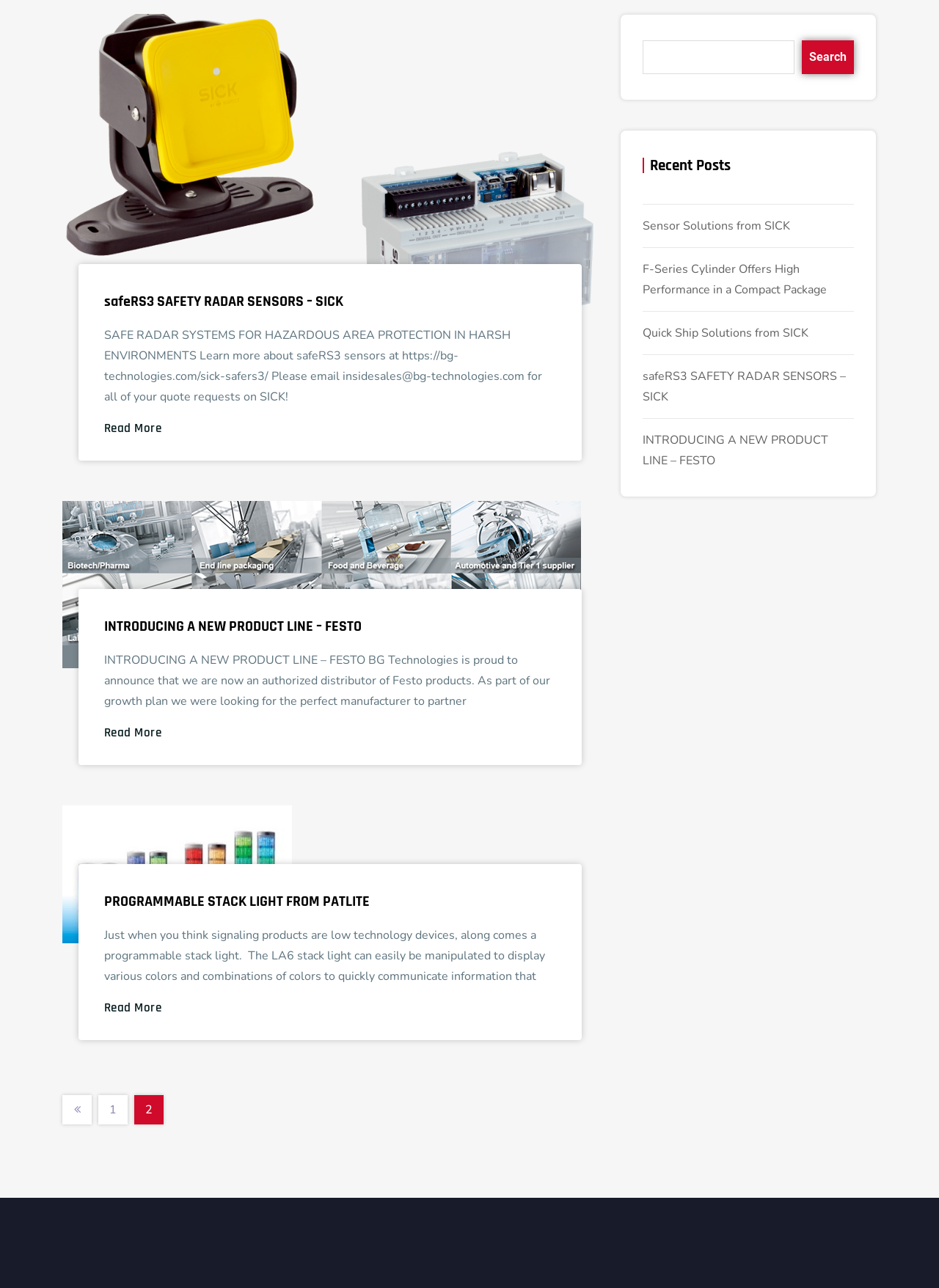Provide the bounding box for the UI element matching this description: "Read More".

[0.111, 0.324, 0.592, 0.34]